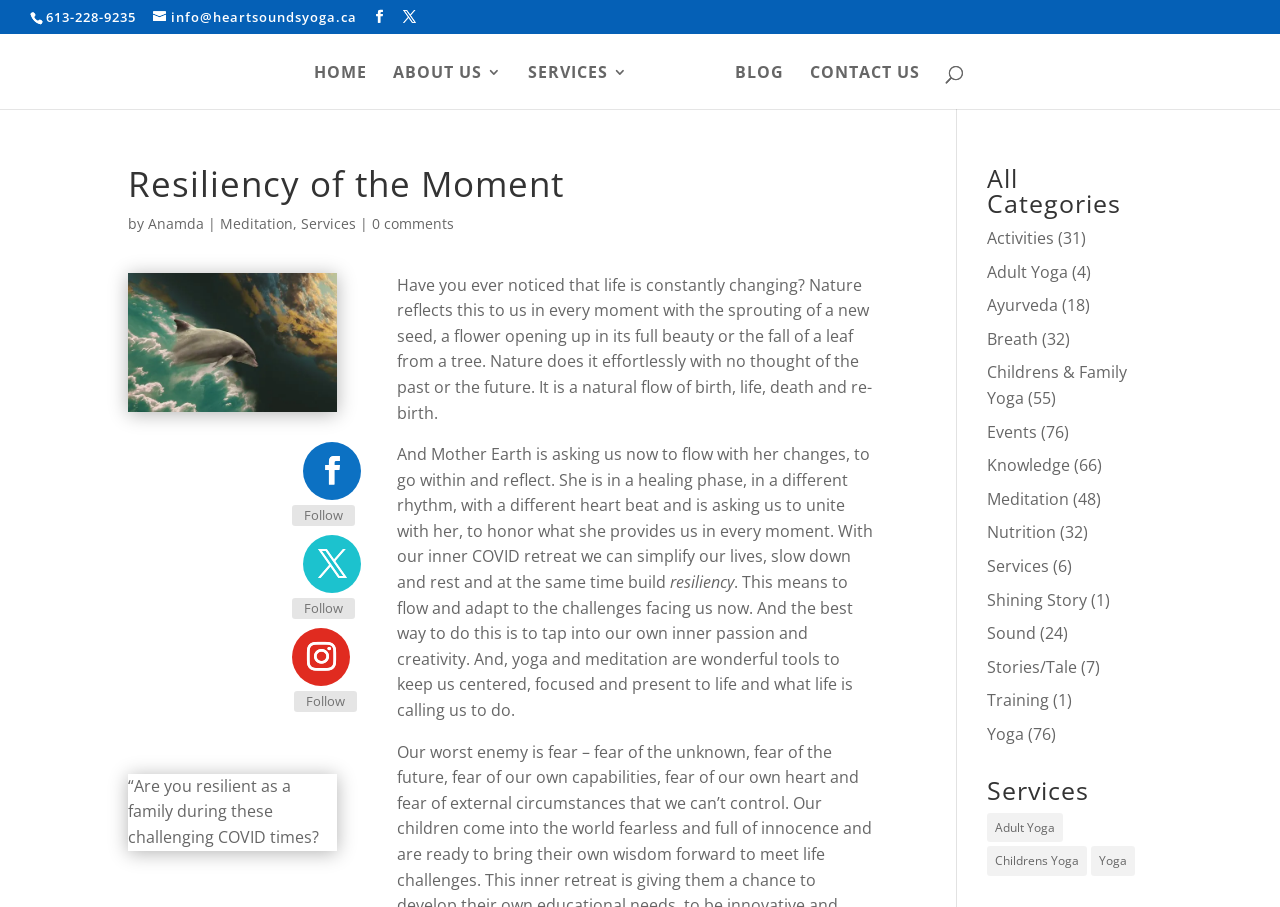Determine the bounding box for the UI element as described: "name="s" placeholder="Search …" title="Search for:"". The coordinates should be represented as four float numbers between 0 and 1, formatted as [left, top, right, bottom].

[0.053, 0.036, 0.953, 0.039]